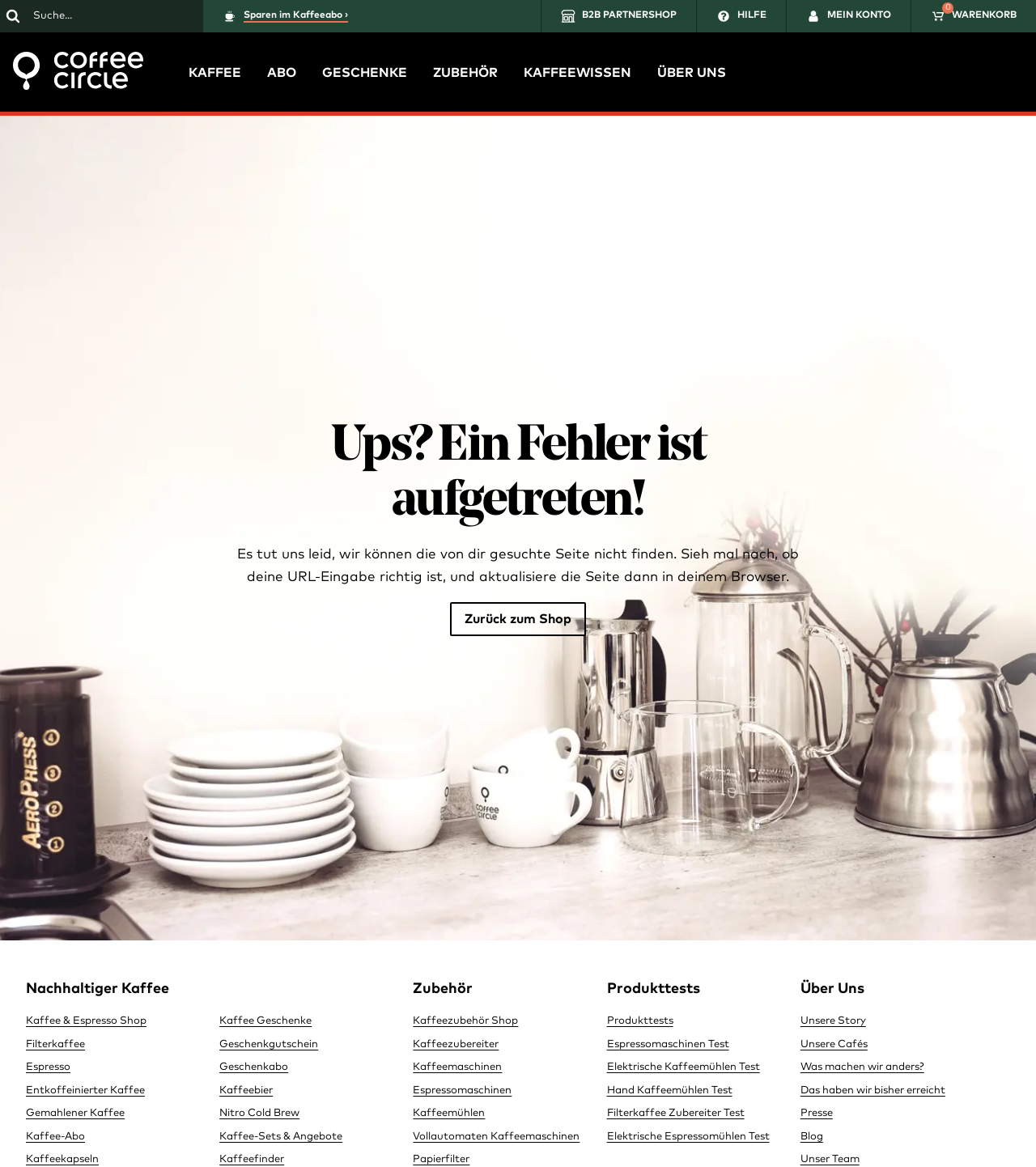Can you identify and provide the main heading of the webpage?

Ups? Ein Fehler ist aufgetreten!